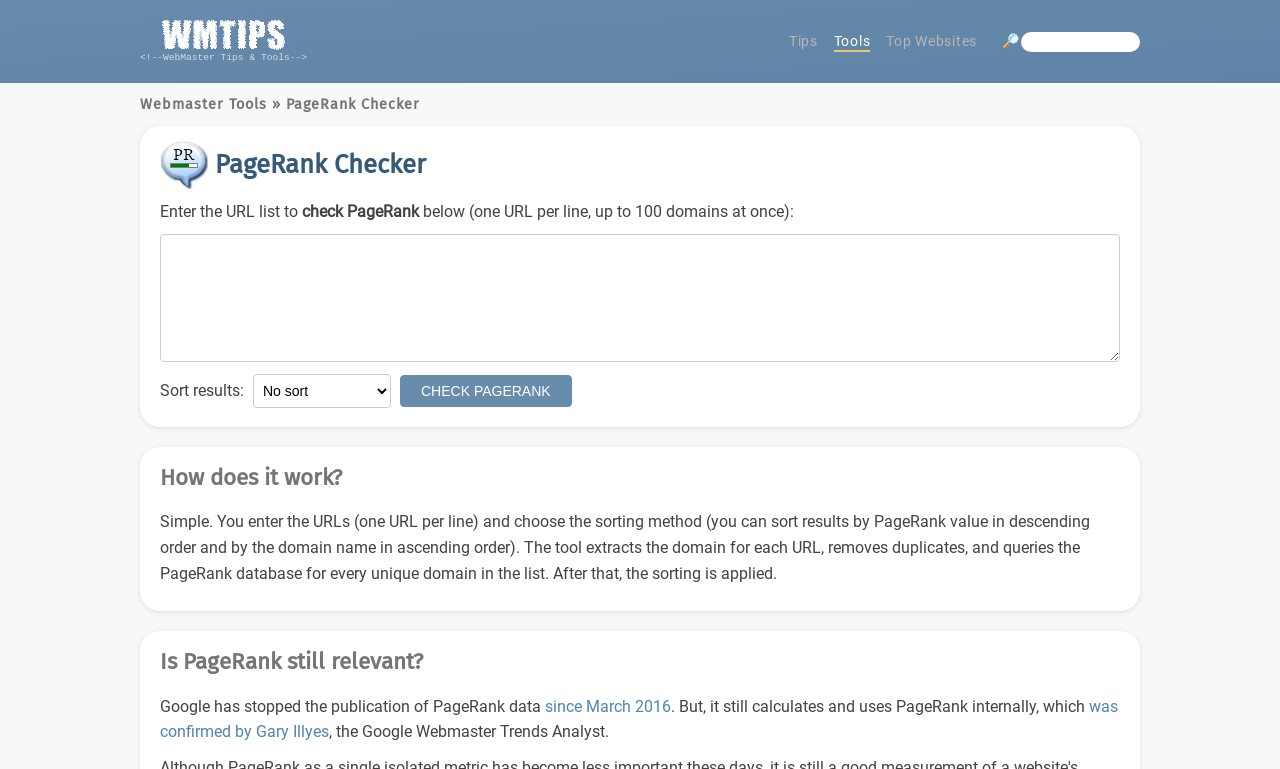Why is PageRank still relevant despite Google stopping its publication?
Refer to the image and provide a concise answer in one word or phrase.

Google still uses it internally